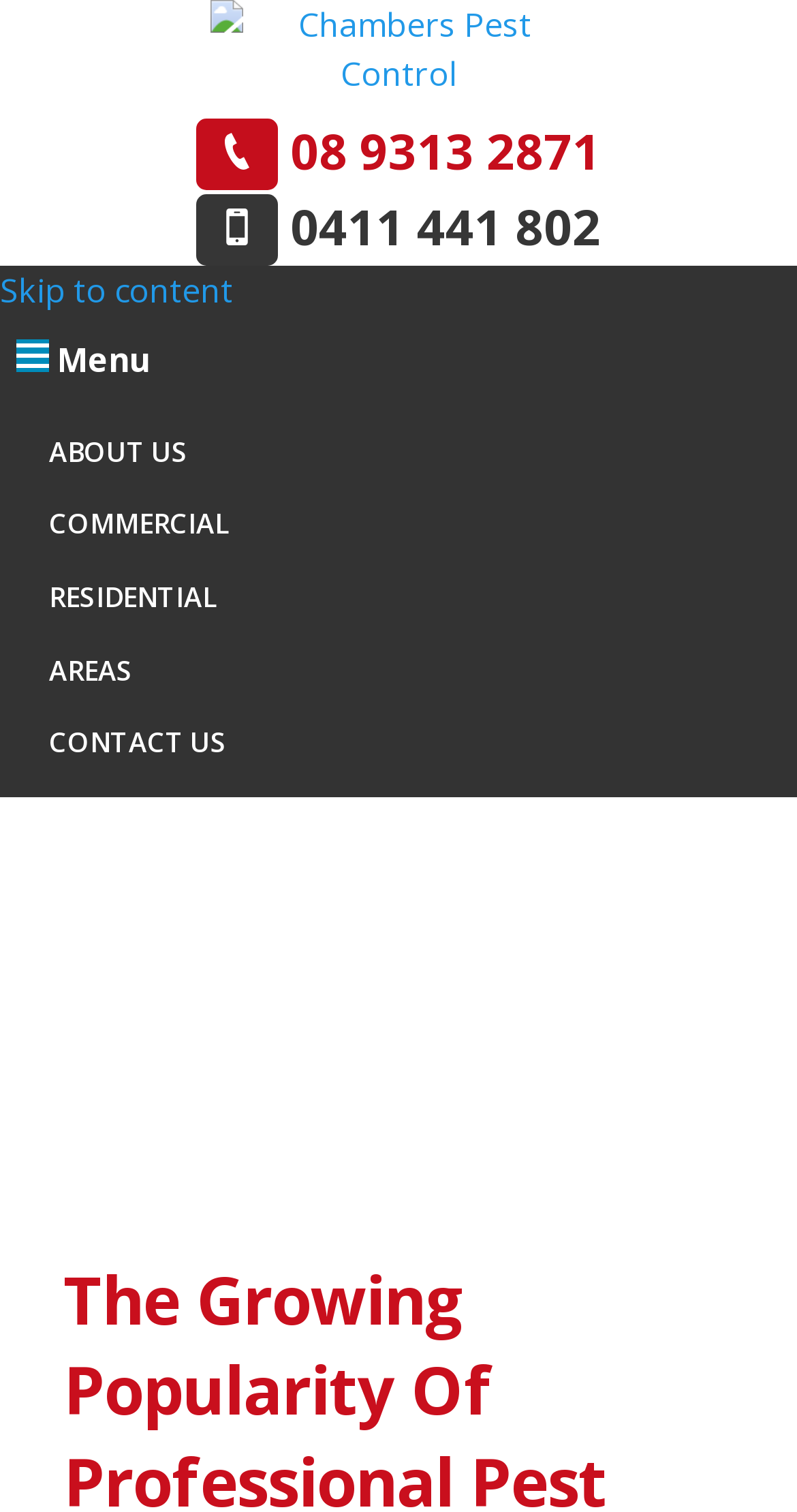Kindly determine the bounding box coordinates for the area that needs to be clicked to execute this instruction: "Click Skip to content link".

[0.0, 0.177, 0.292, 0.207]